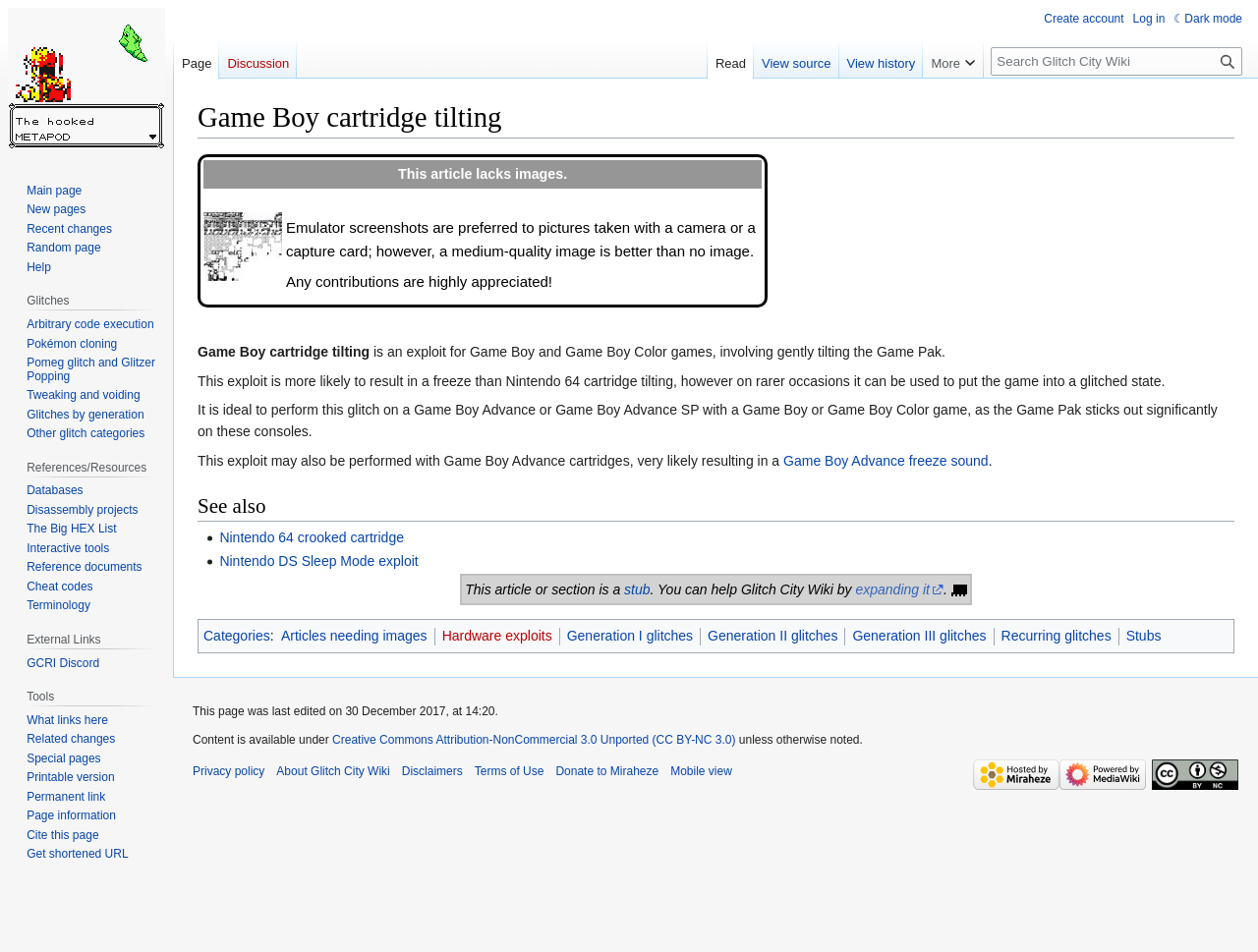What is the title of the webpage?
Provide a well-explained and detailed answer to the question.

The title of the webpage is 'Game Boy cartridge tilting' which is indicated by the heading element with text 'Game Boy cartridge tilting' at the top of the webpage.